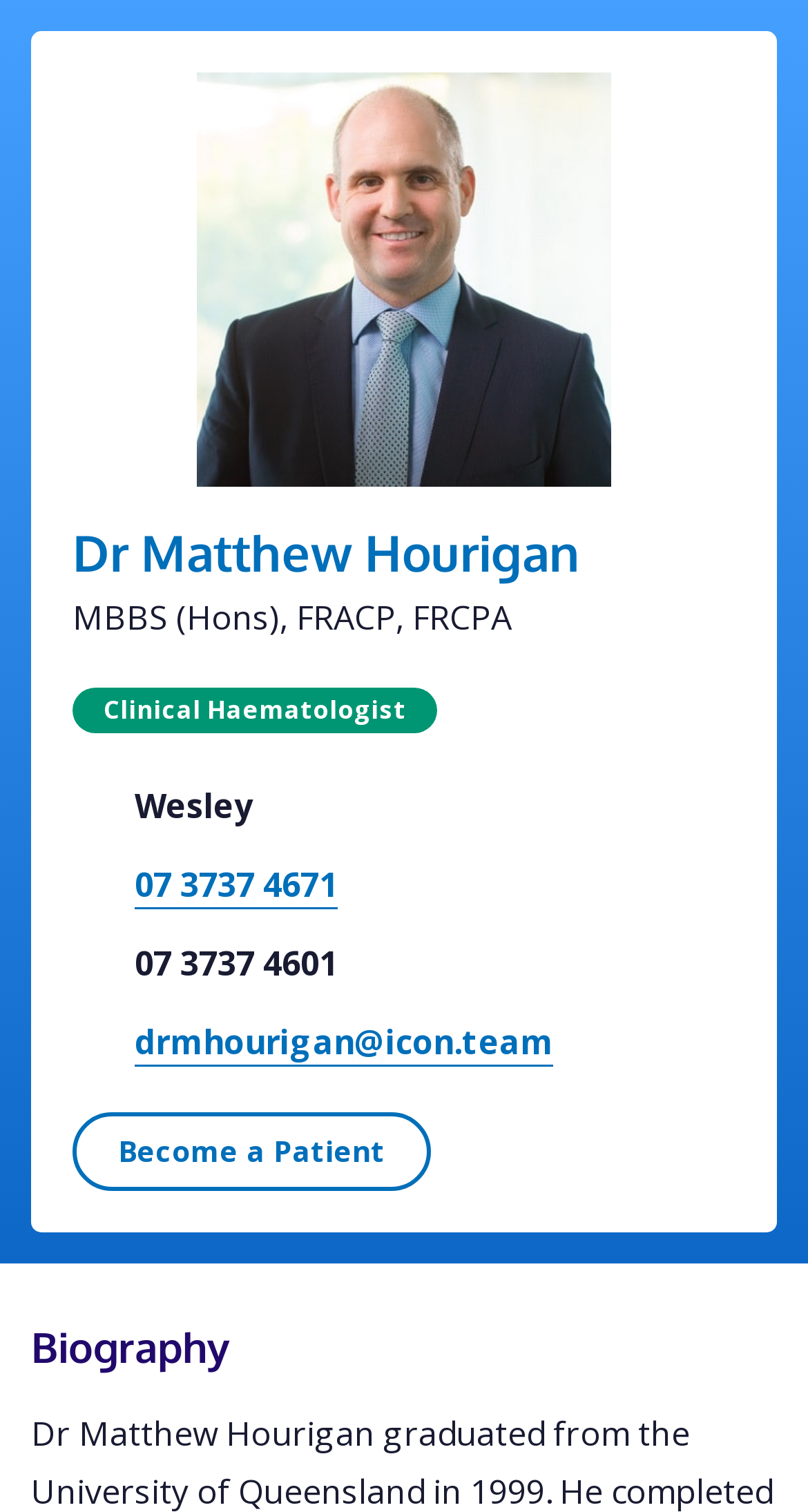Provide a thorough description of the webpage you see.

The webpage is about Dr. Matthew Hourigan, a clinical haematologist. At the top, there is a heading with his name, followed by his credentials, "MBBS (Hons), FRACP, FRCPA", and his profession. Below his name, there are three small images, each accompanied by a piece of text: "Wesley", a phone number "07 3737 4671", and another phone number "07 3737 4601". Next to the last image, there is an email address "drmhourigan@icon.team". 

Further down, there is a prominent call-to-action link "Become a Patient" that spans almost half of the page width. At the very bottom, there is a heading "Biography", which suggests that the page may contain more information about Dr. Hourigan's background and experience.